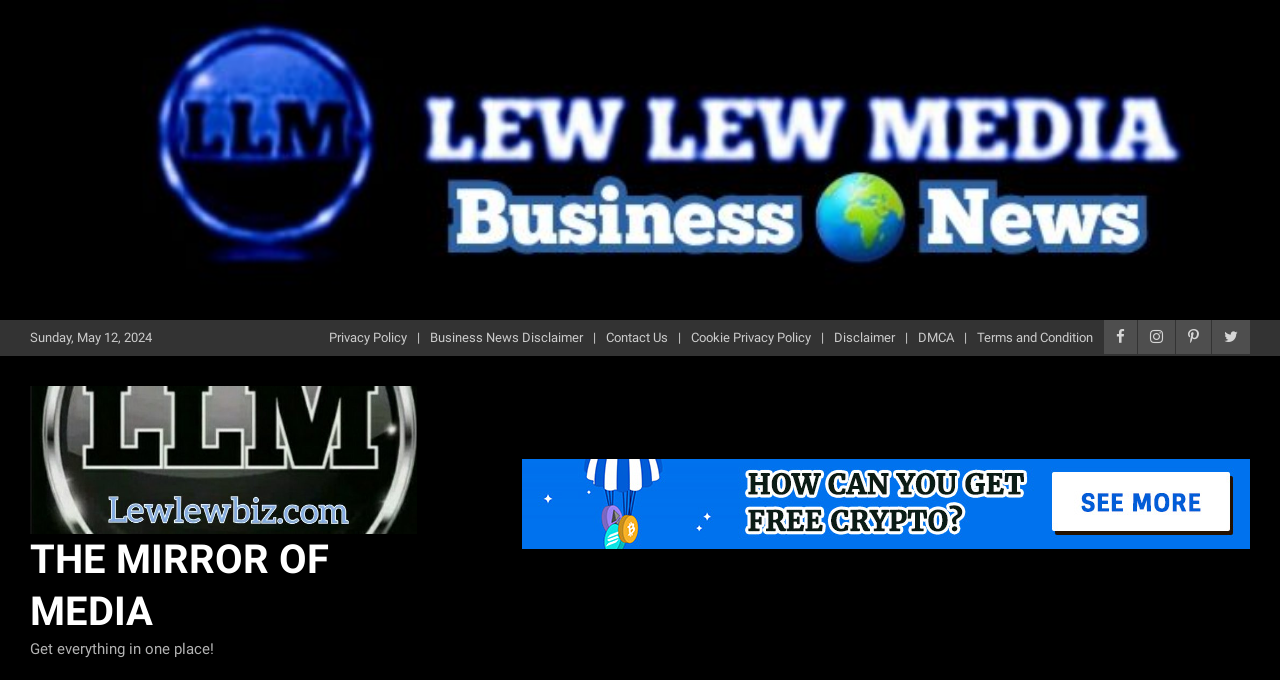Respond to the following query with just one word or a short phrase: 
What is the purpose of the iframe?

Unknown